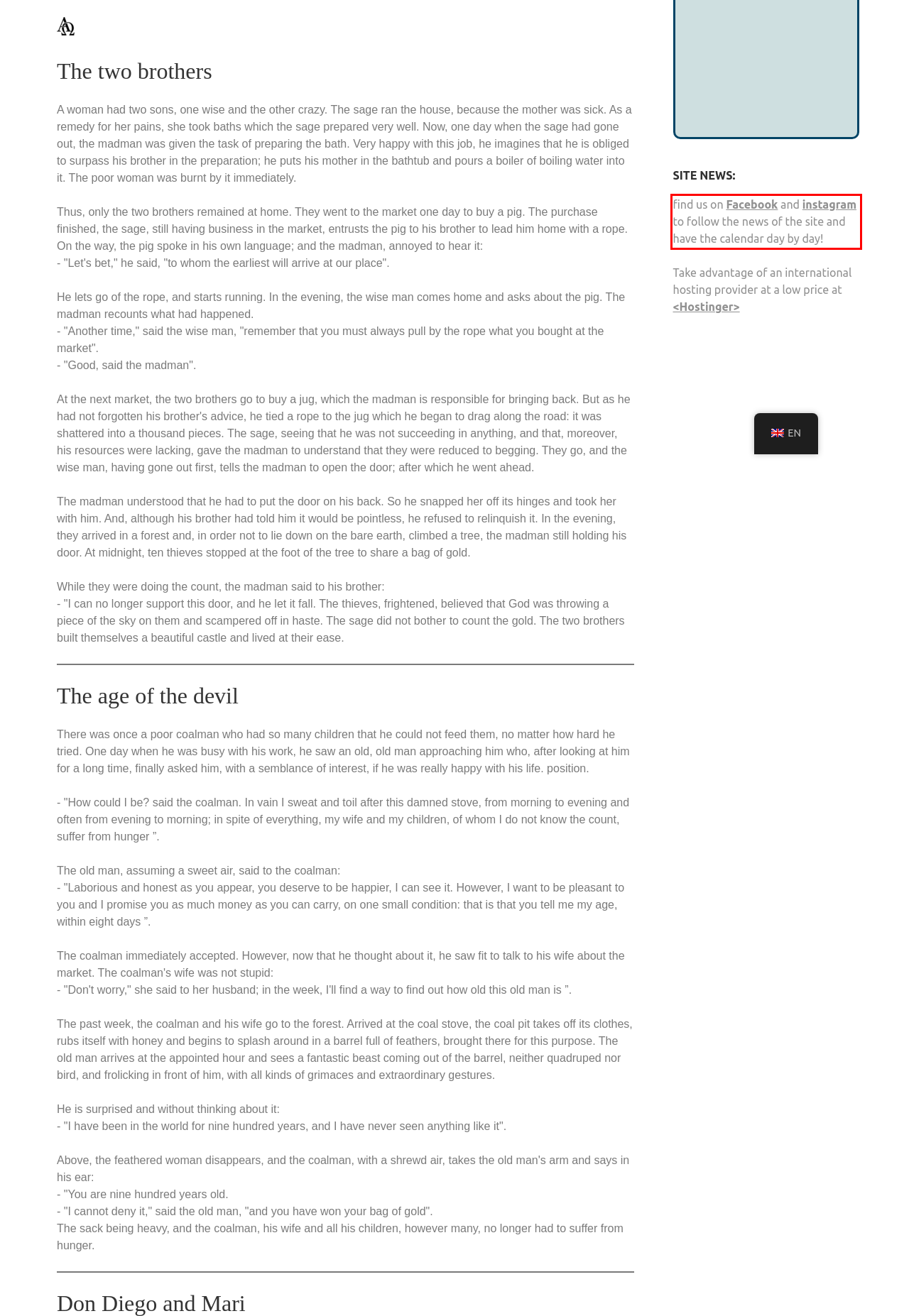Within the screenshot of a webpage, identify the red bounding box and perform OCR to capture the text content it contains.

find us on Facebook and instagram to follow the news of the site and have the calendar day by day!